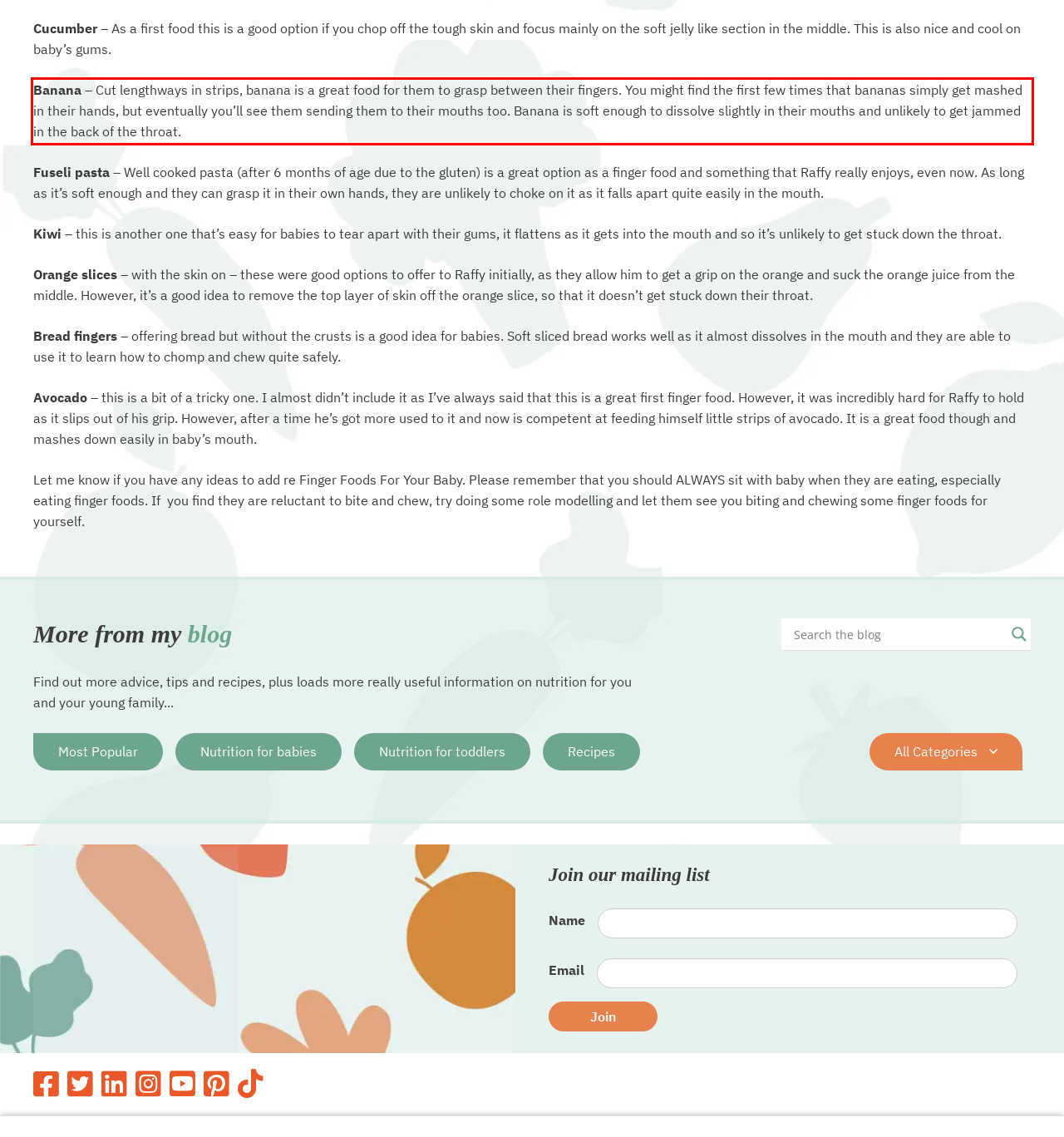Please perform OCR on the text content within the red bounding box that is highlighted in the provided webpage screenshot.

Banana – Cut lengthways in strips, banana is a great food for them to grasp between their fingers. You might find the first few times that bananas simply get mashed in their hands, but eventually you’ll see them sending them to their mouths too. Banana is soft enough to dissolve slightly in their mouths and unlikely to get jammed in the back of the throat.